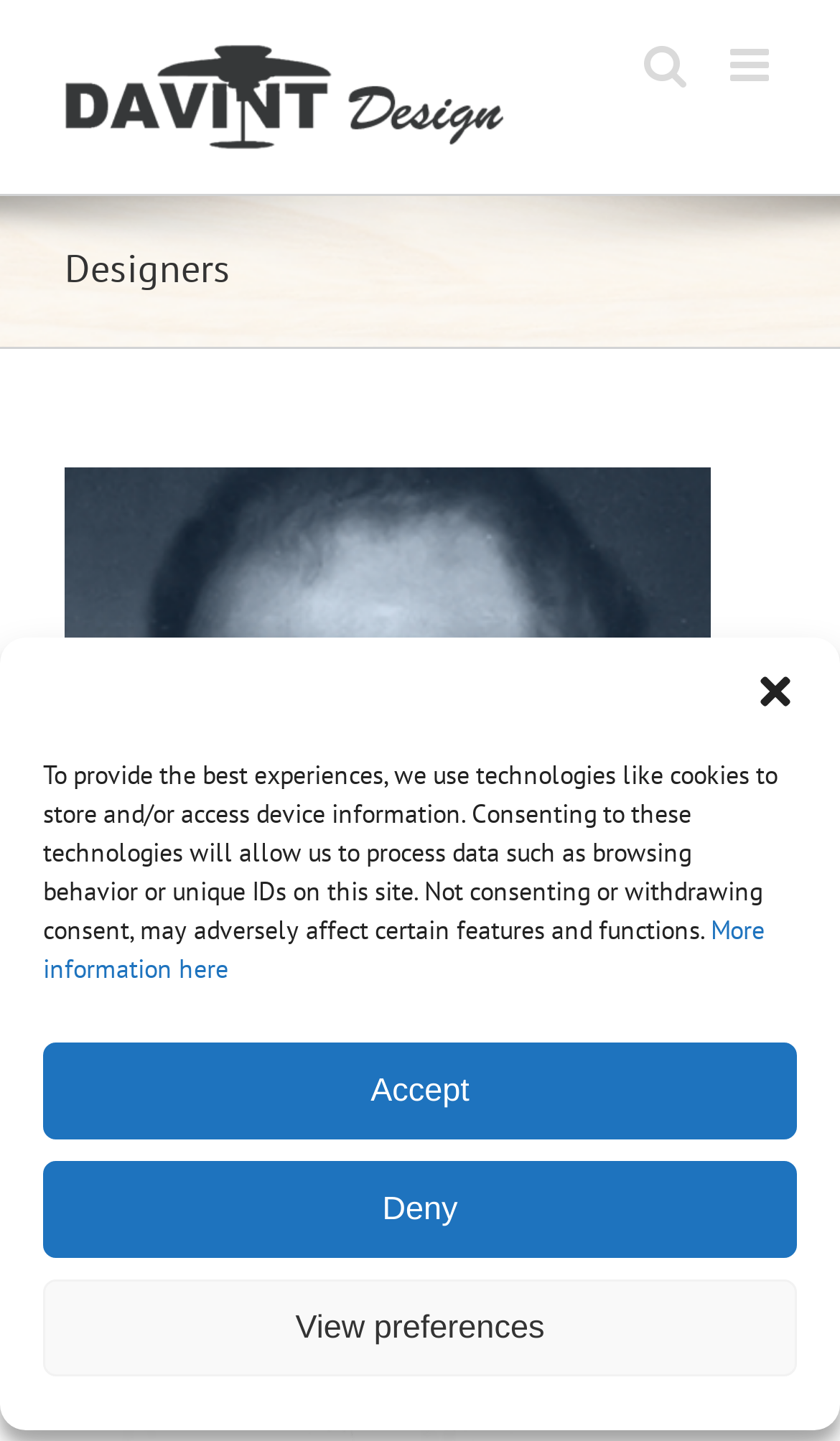What is above the page title bar?
From the image, provide a succinct answer in one word or a short phrase.

Logo and menu links